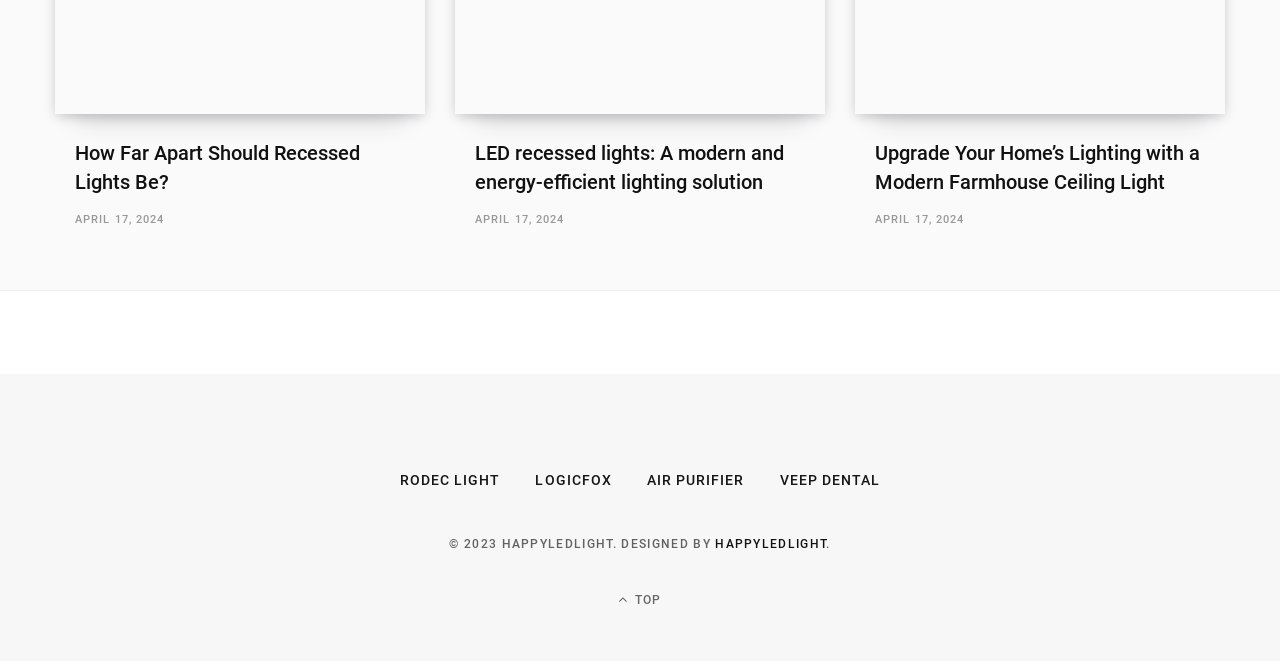Respond with a single word or short phrase to the following question: 
How many article headings are on the webpage?

3